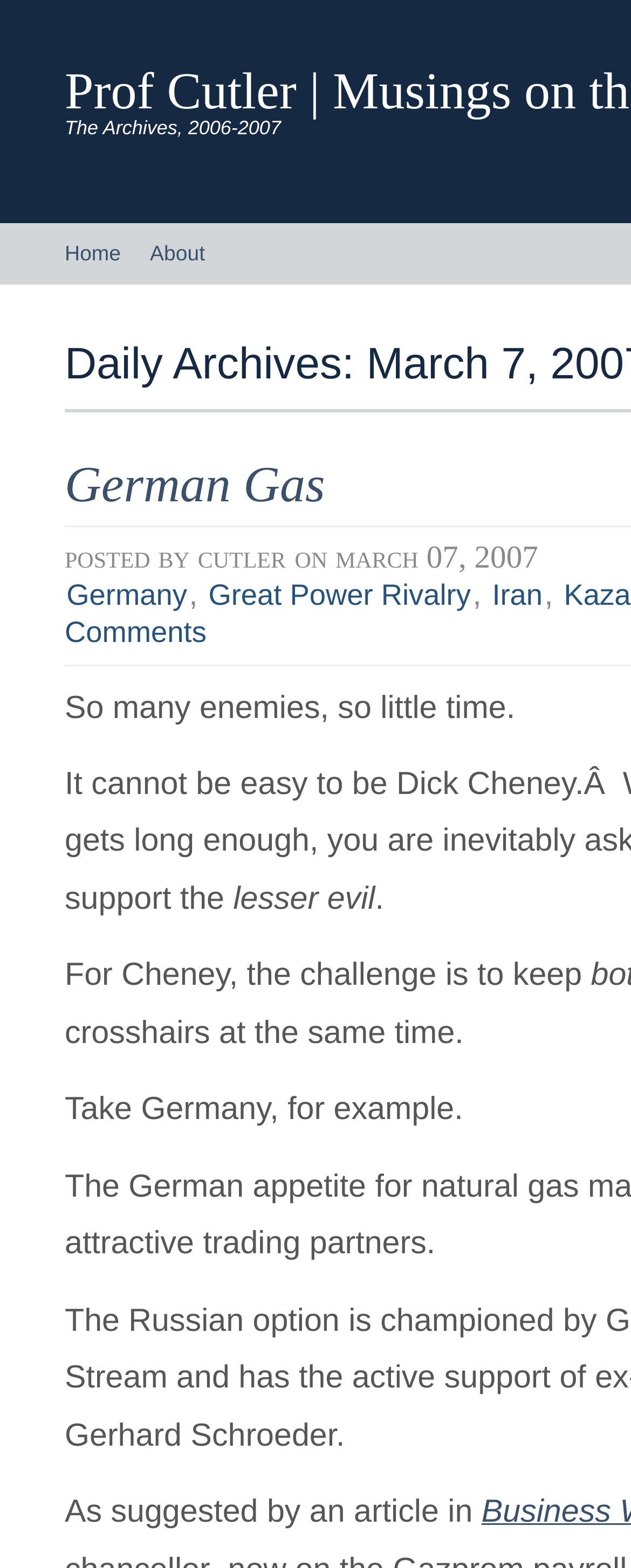Identify and provide the title of the webpage.

Prof Cutler | Musings on the News